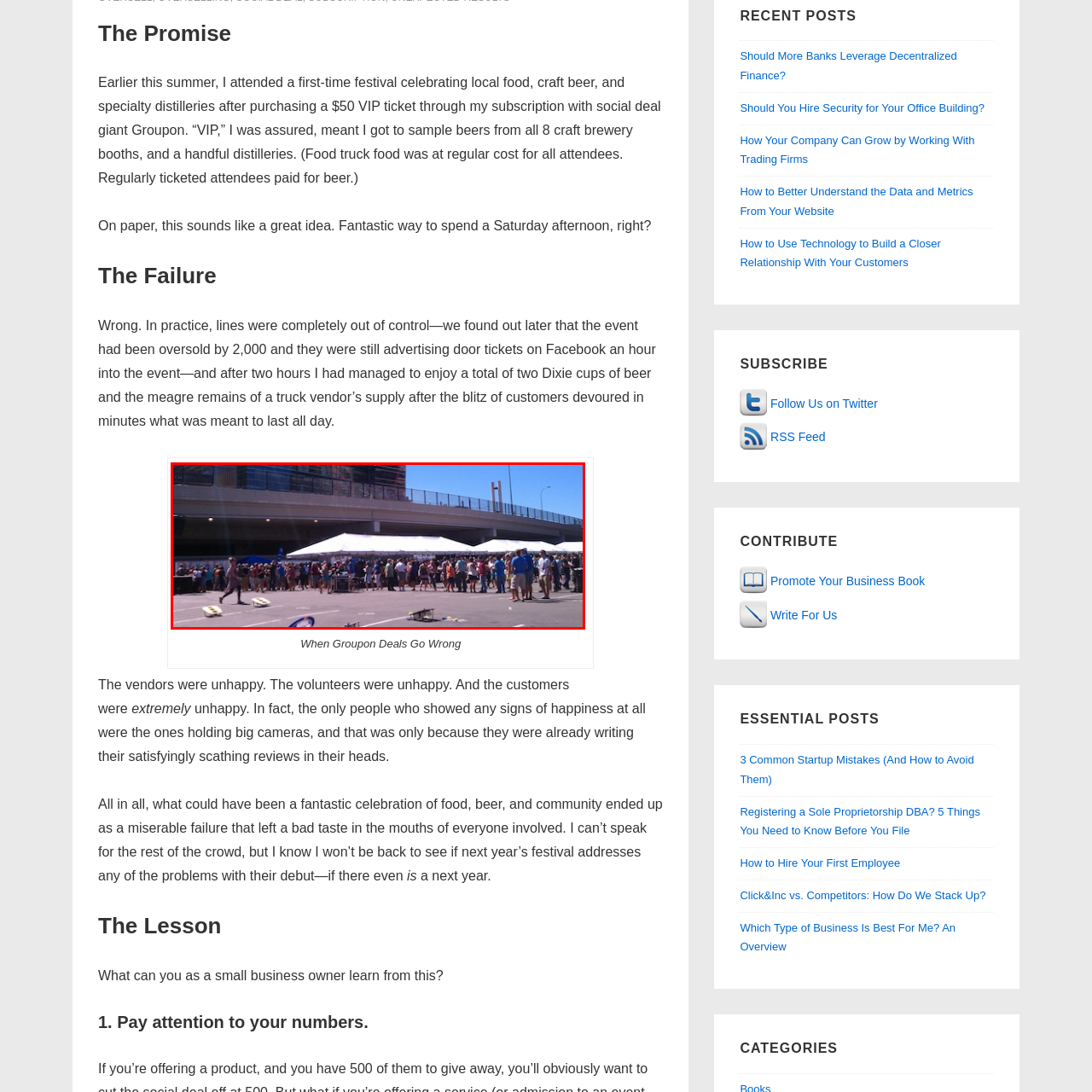Elaborate on all the details and elements present in the red-outlined area of the image.

The image captures a bustling outdoor festival scene where a large crowd gathers under white tents. Attendees line up in front of various vendor booths, presumably eager to sample food and beverage offerings. The atmosphere is full of anticipation, reflecting the excitement of a local event celebrating food, craft beer, and specialty distilleries. In the foreground, traditional lawn games can be seen, contributing to the casual, festive vibe. However, the large crowd hints at potential chaos, alluding to an overwhelmed event that faced challenges during its execution. This scene complements the theme of a recent article titled "When A Groupon Deal Goes Awry," which discusses the pitfalls of over-sold events.